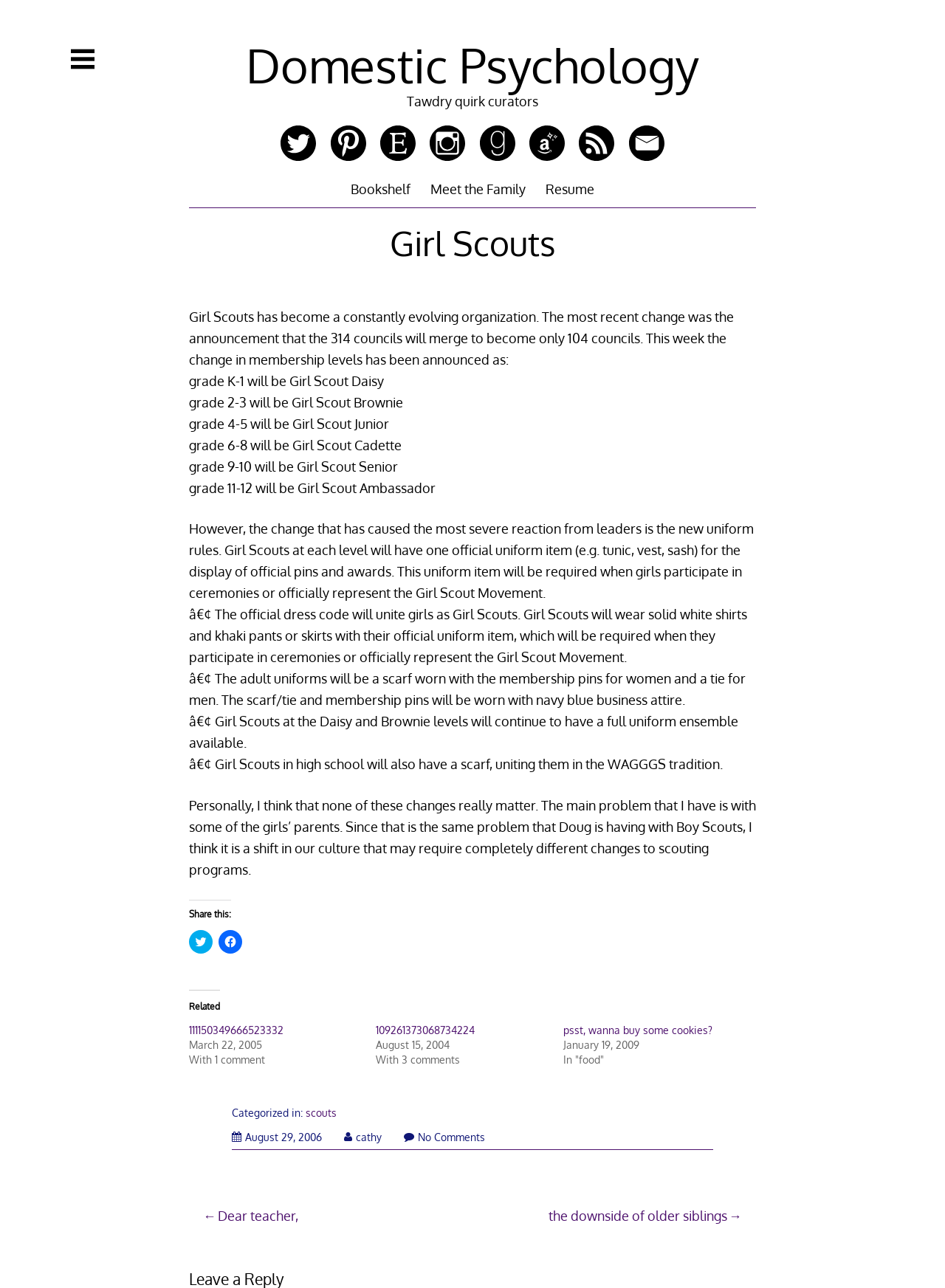Please indicate the bounding box coordinates of the element's region to be clicked to achieve the instruction: "Click the 'Show sidebar' button". Provide the coordinates as four float numbers between 0 and 1, i.e., [left, top, right, bottom].

[0.075, 0.037, 0.1, 0.055]